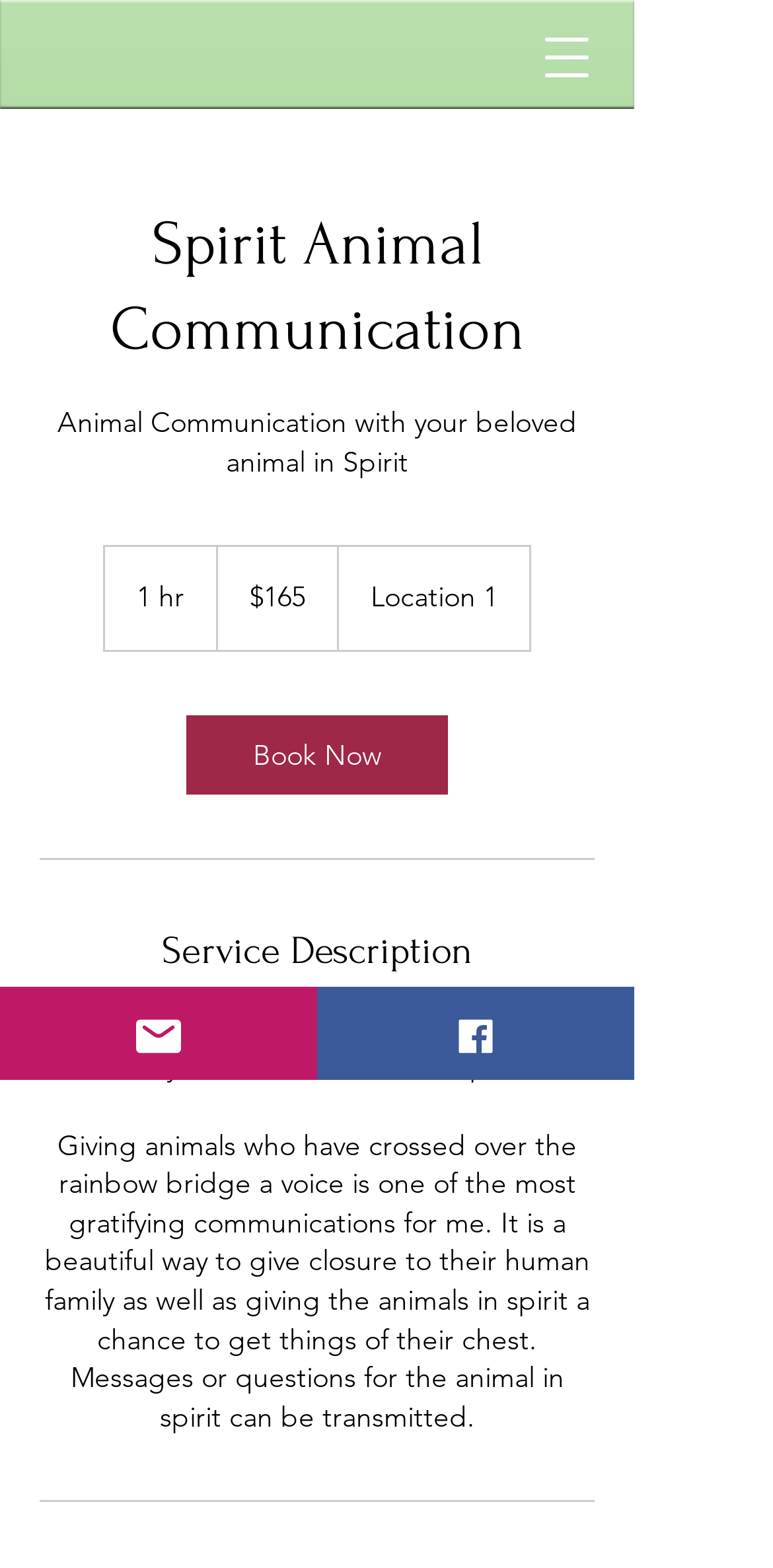How much does the animal communication service cost?
Please answer using one word or phrase, based on the screenshot.

165 NZD